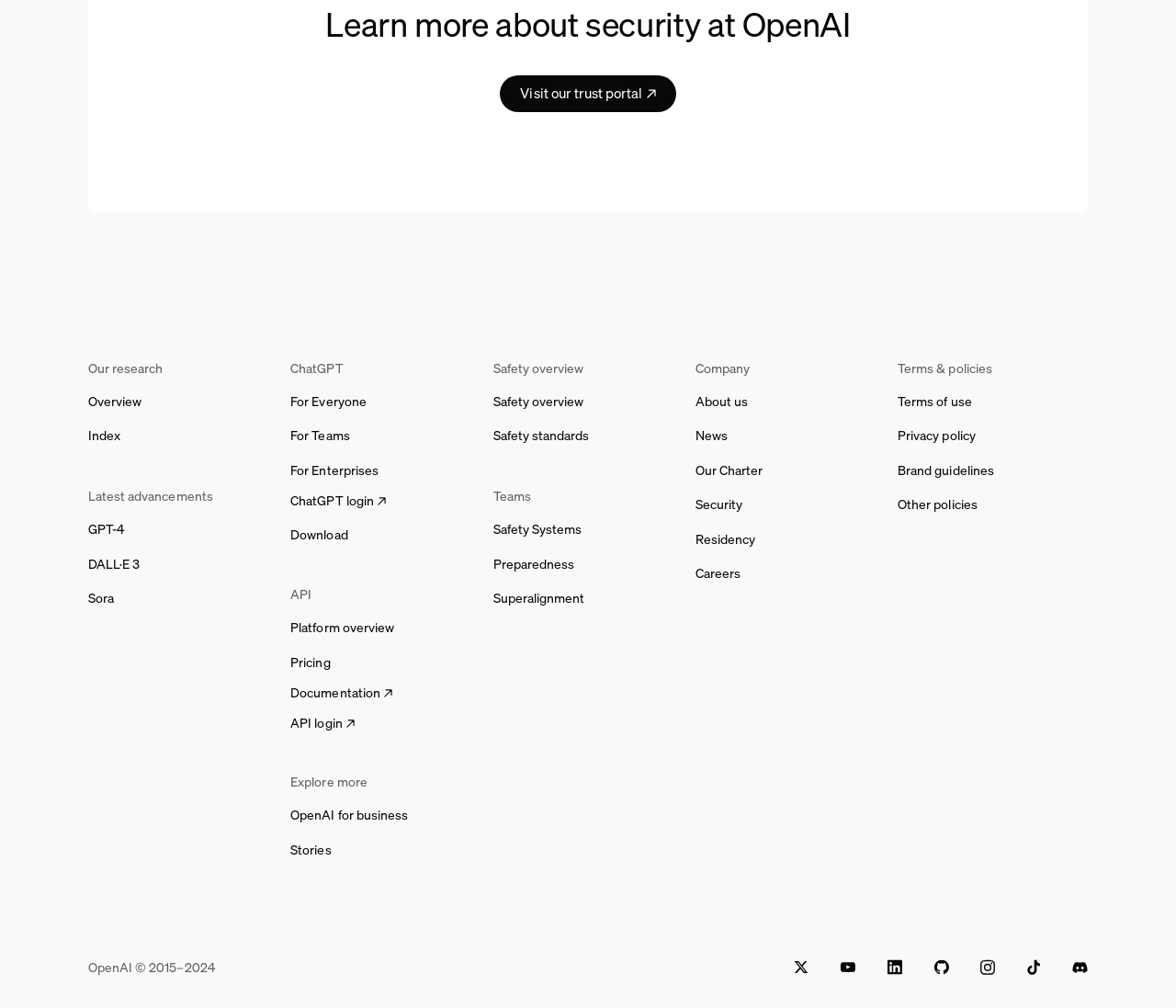Determine the bounding box coordinates for the element that should be clicked to follow this instruction: "Explore our research". The coordinates should be given as four float numbers between 0 and 1, in the format [left, top, right, bottom].

[0.075, 0.356, 0.139, 0.373]